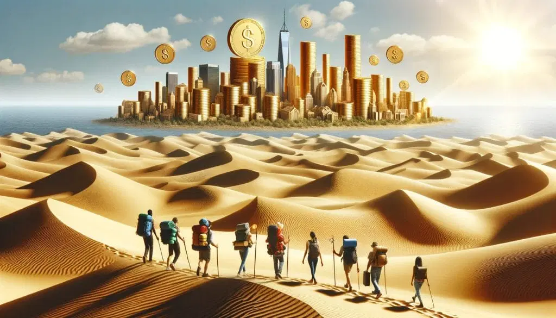Use one word or a short phrase to answer the question provided: 
What is hovering above the city?

Coins